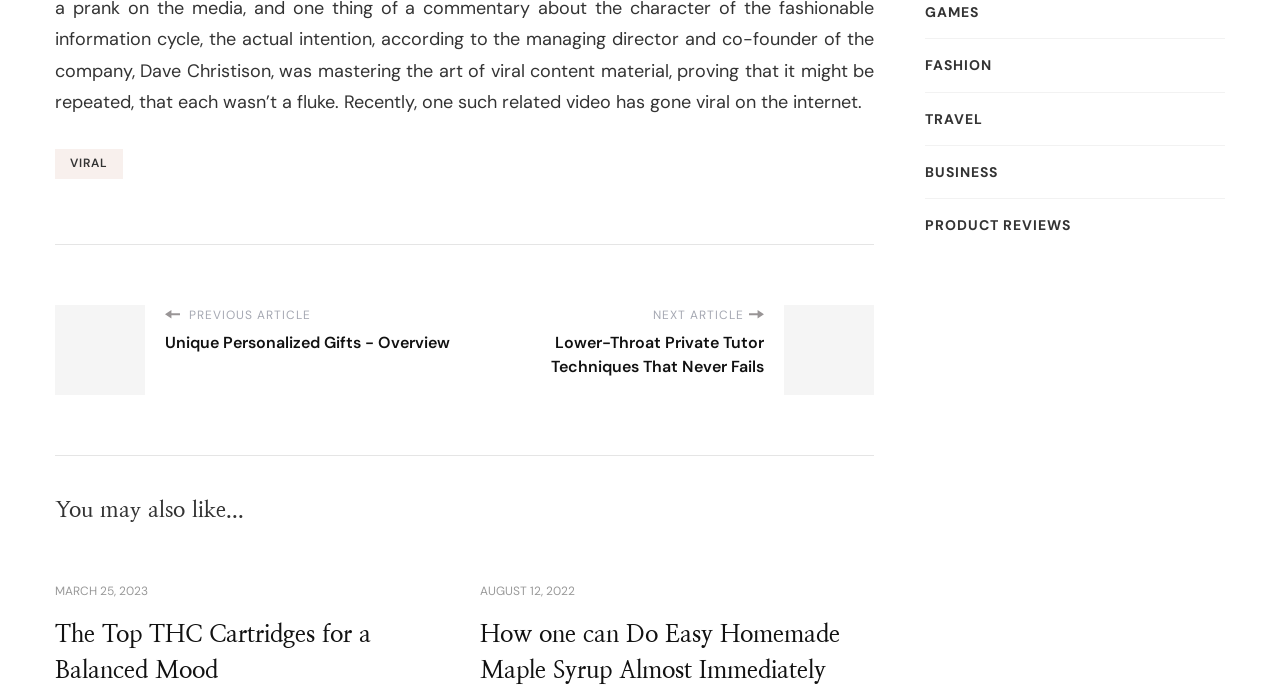Provide the bounding box coordinates for the UI element that is described as: "alt="bellovi.eu"".

None